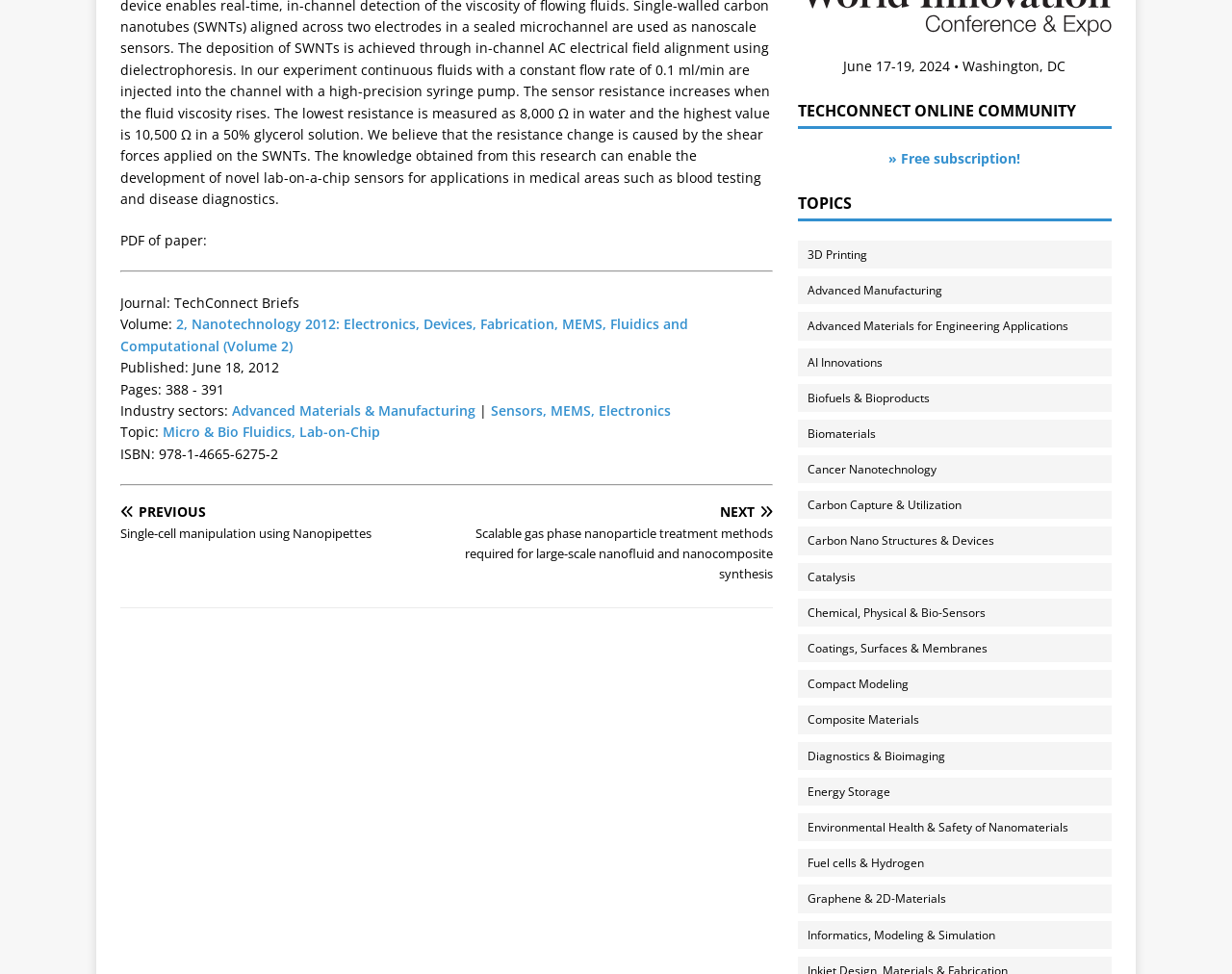Locate the UI element that matches the description Fuel cells & Hydrogen in the webpage screenshot. Return the bounding box coordinates in the format (top-left x, top-left y, bottom-right x, bottom-right y), with values ranging from 0 to 1.

[0.647, 0.872, 0.918, 0.901]